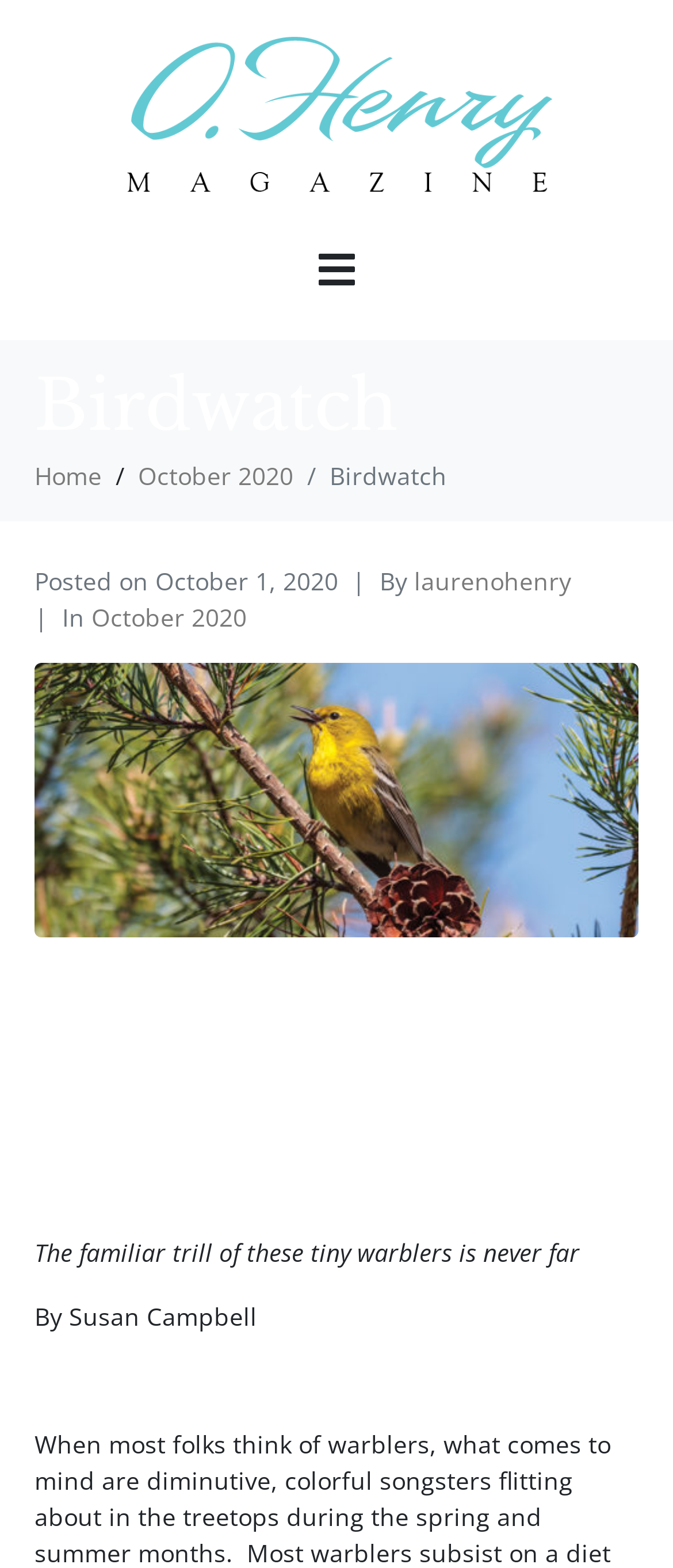Please provide a detailed answer to the question below by examining the image:
What is the date of the article?

The date of the article can be found in the text 'Posted on October 1, 2020' which is located above the title 'Pine Dwellers'.